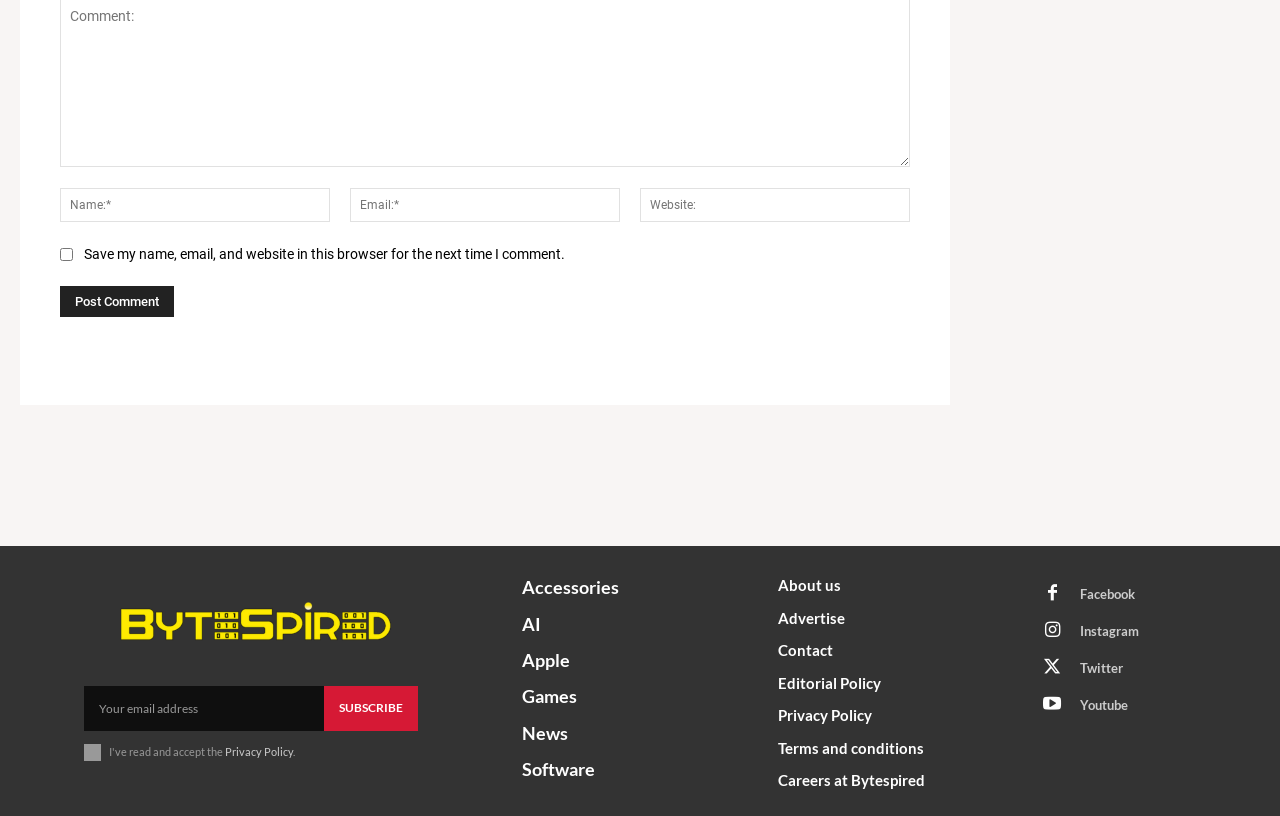What type of content is available on this website?
Please provide an in-depth and detailed response to the question.

The website has links to various topics such as Accessories, AI, Apple, Games, News, Software, and more, suggesting that it provides content on a wide range of subjects.